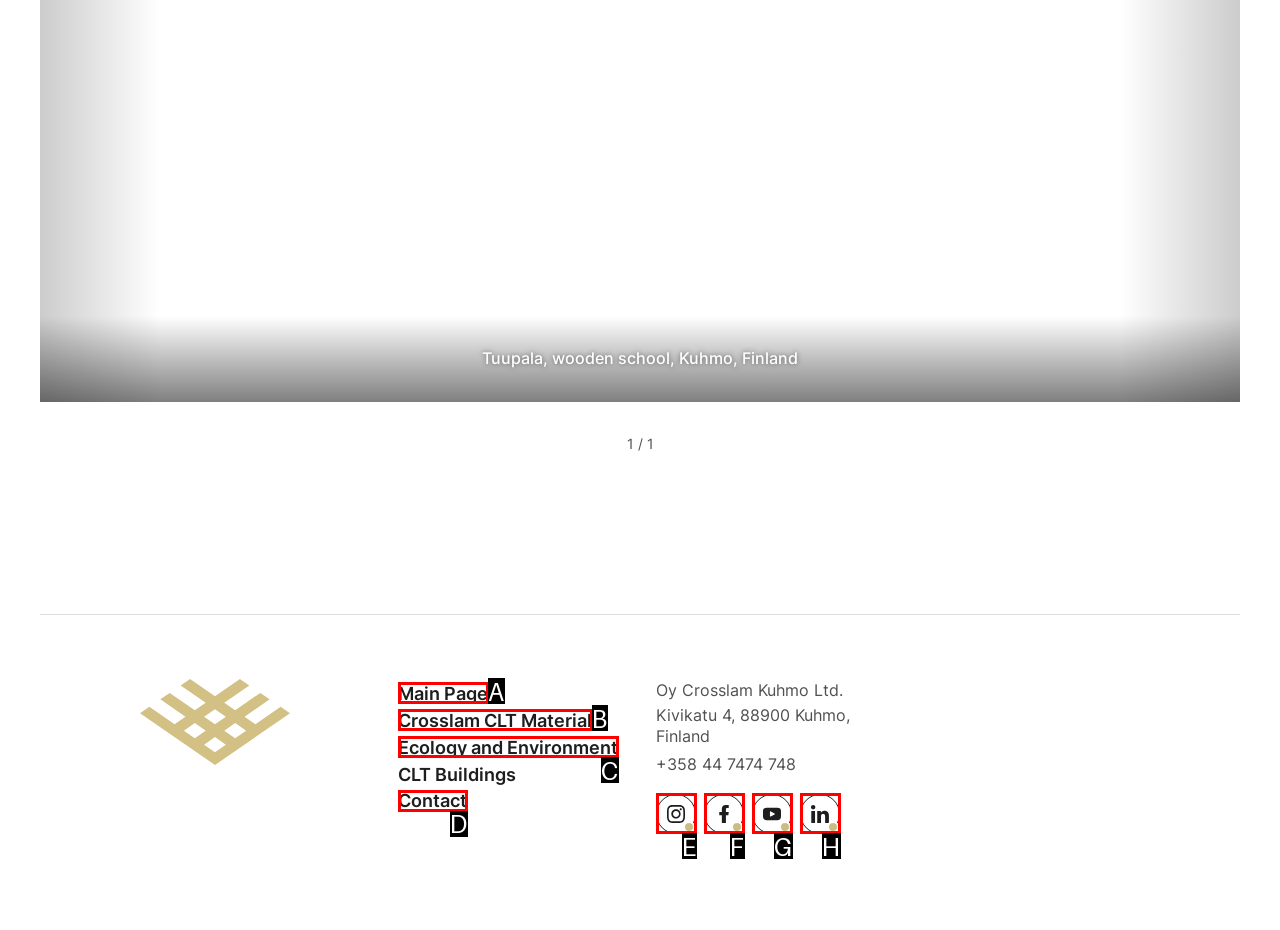Which UI element matches this description: LinkedIn?
Reply with the letter of the correct option directly.

H